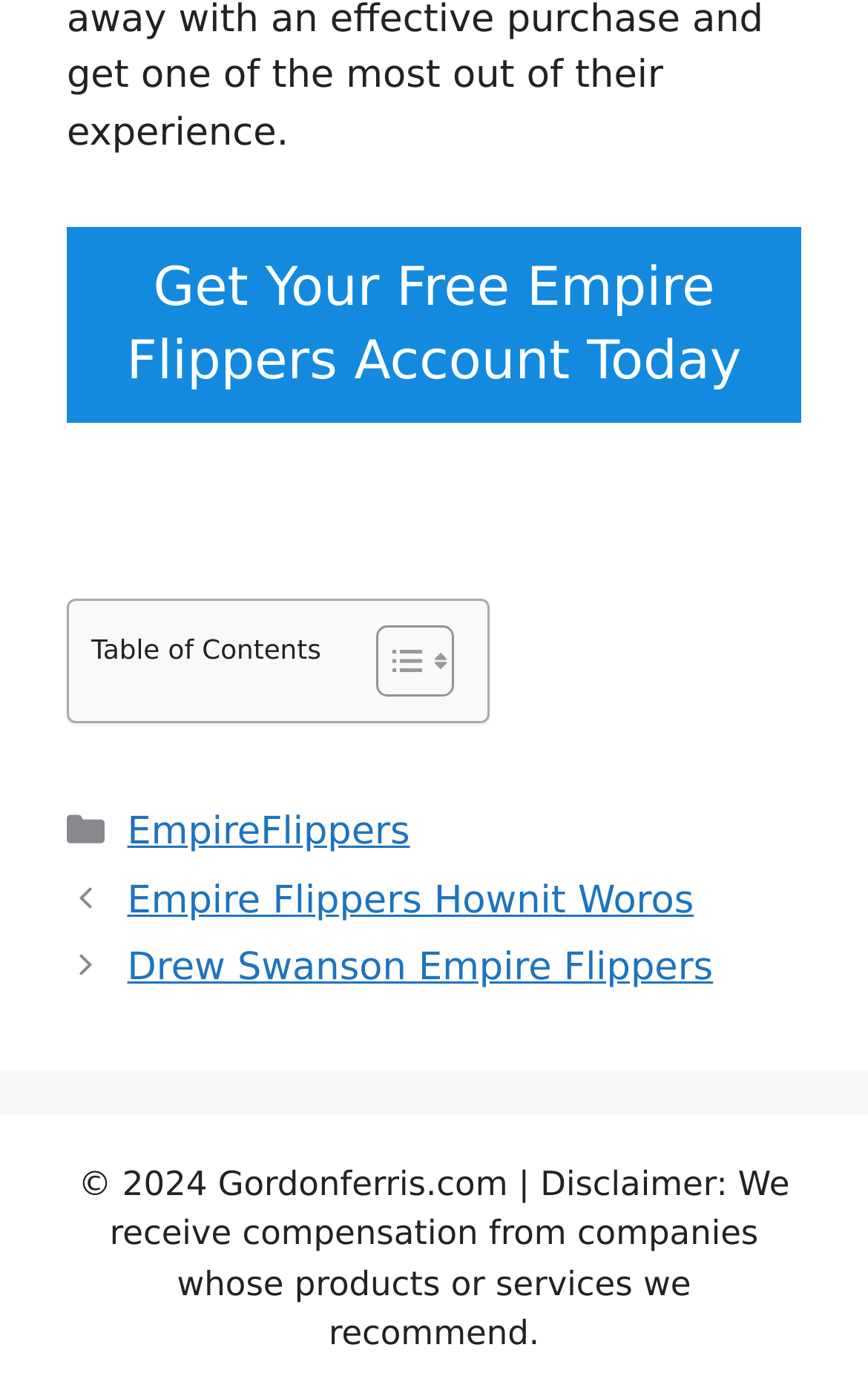Bounding box coordinates should be provided in the format (top-left x, top-left y, bottom-right x, bottom-right y) with all values between 0 and 1. Identify the bounding box for this UI element: EmpireFlippers

[0.147, 0.588, 0.472, 0.62]